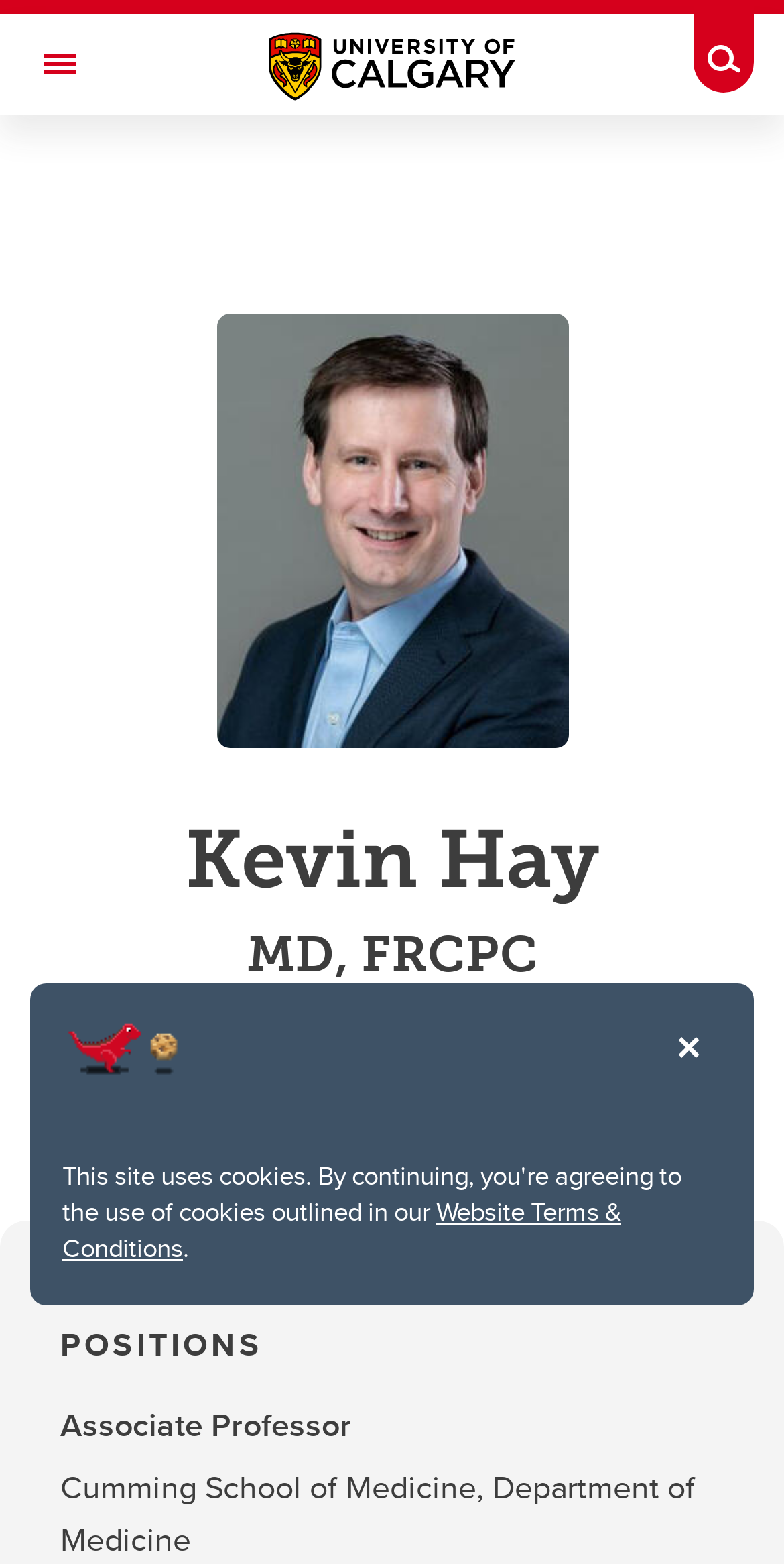Pinpoint the bounding box coordinates of the element to be clicked to execute the instruction: "Click the University of Calgary link".

[0.308, 0.003, 0.692, 0.082]